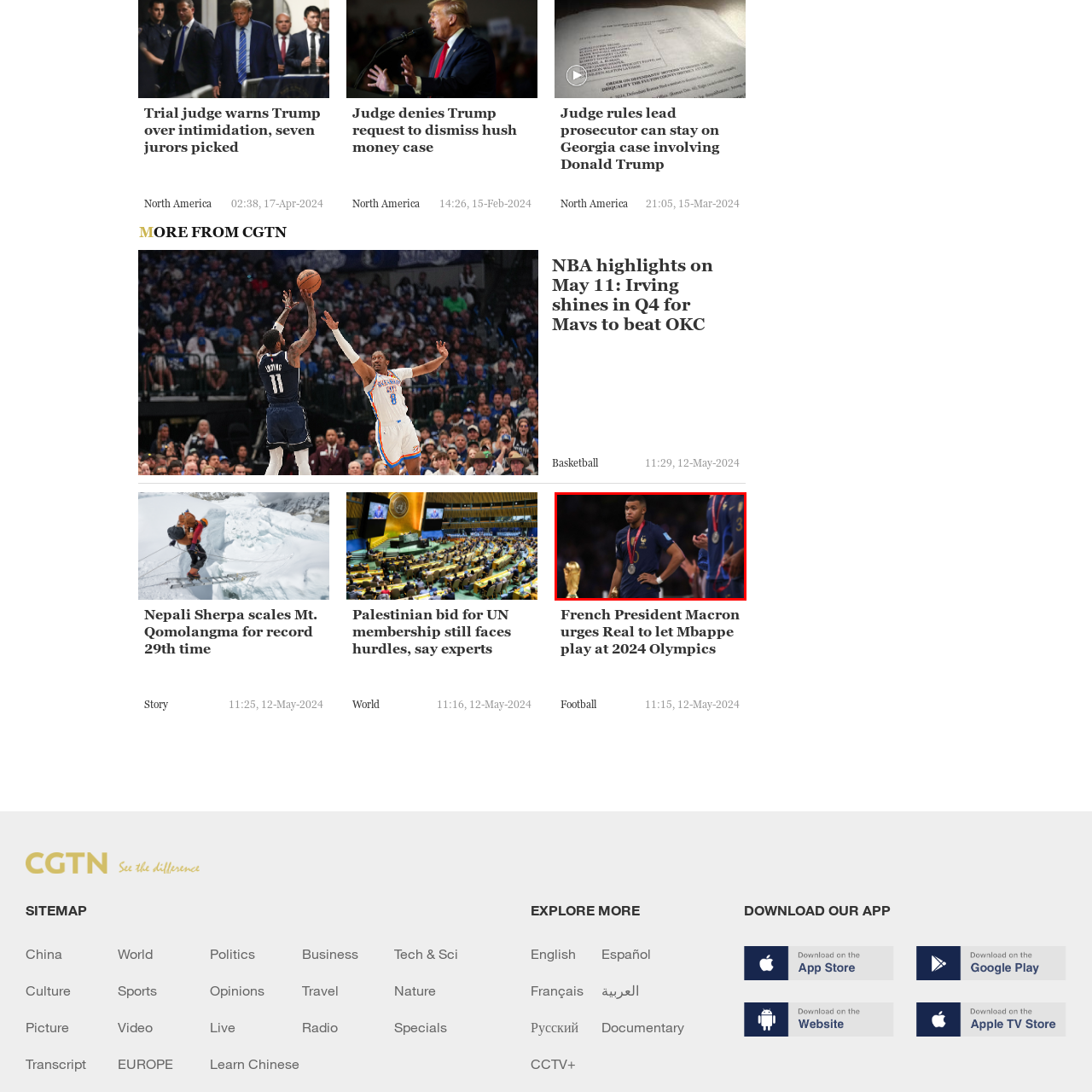What is the background of the image?
Look closely at the image within the red bounding box and respond to the question with one word or a brief phrase.

The gleaming trophy